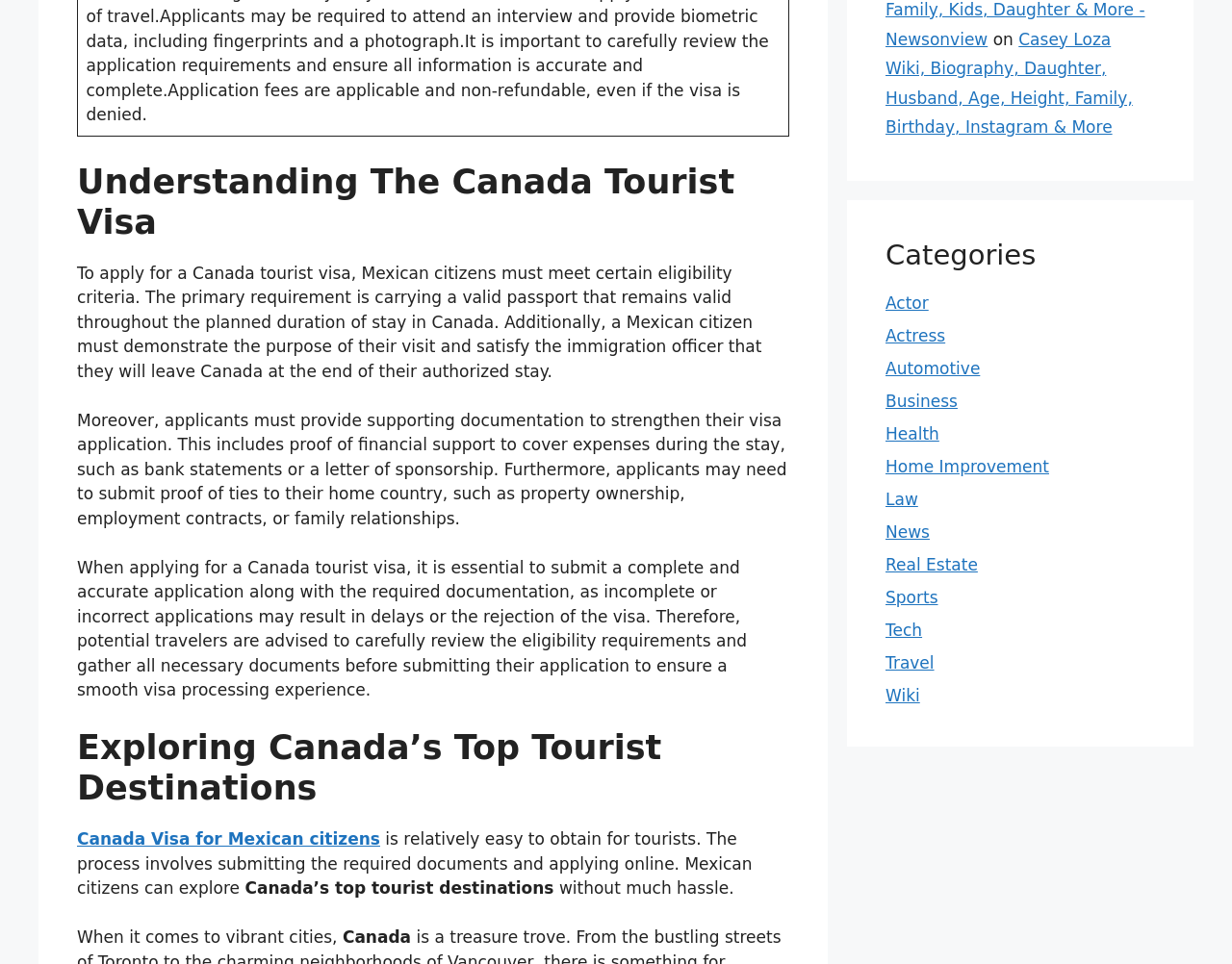Identify the bounding box coordinates for the UI element that matches this description: "Automotive".

[0.719, 0.372, 0.796, 0.392]